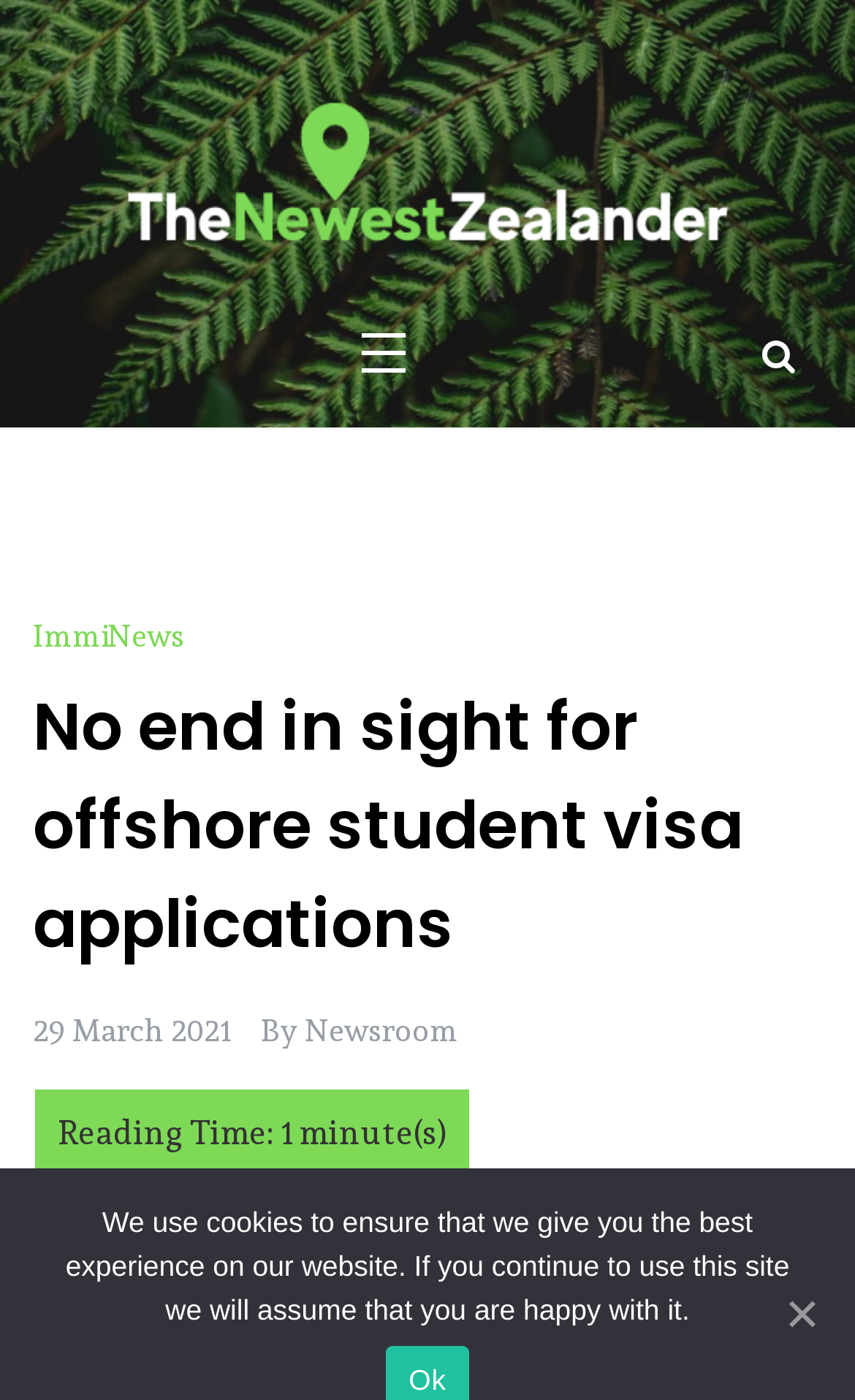Provide a thorough description of this webpage.

The webpage appears to be a blog post or news article about offshore student visa applications. At the top left of the page, there is a logo or image of "The Newest Zealander" with a link to the same name. Next to the logo, there is a heading with the same text, "The Newest Zealander". Below the heading, there is a brief description of the blog, "A blog by, for and about NZ migrants."

On the right side of the top section, there is a link with no text and a button with no text. The button contains a link to "ImmiNews" and a heading that reads "No end in sight for offshore student visa applications", which is the main topic of the page. Below the heading, there is a link to the date "29 March 2021" and a time indicator. The author of the article is credited as "Newsroom".

The main content of the page is not explicitly described in the accessibility tree, but it is likely to be an article or blog post about the topic mentioned in the heading. At the bottom of the page, there is a notification about the use of cookies on the website, with an "Ok" button to acknowledge and continue using the site.